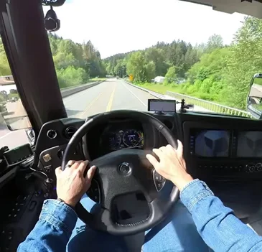Give a detailed explanation of what is happening in the image.

The image captures a view from inside a vehicle, showcasing the hands of a driver gripping the steering wheel while navigating along a scenic road. The perspective emphasizes the dashboard, which features multiple screens displaying essential driving information. Lush greenery lines both sides of the road, indicating a tranquil natural setting. This scene aligns with the theme of travel and exploration, reflecting the joy and freedom of driving through beautiful landscapes, as discussed in the article. The accompanying text conveys the driver's passion for travel and the appreciation for the serenity that comes from journeying through nature.